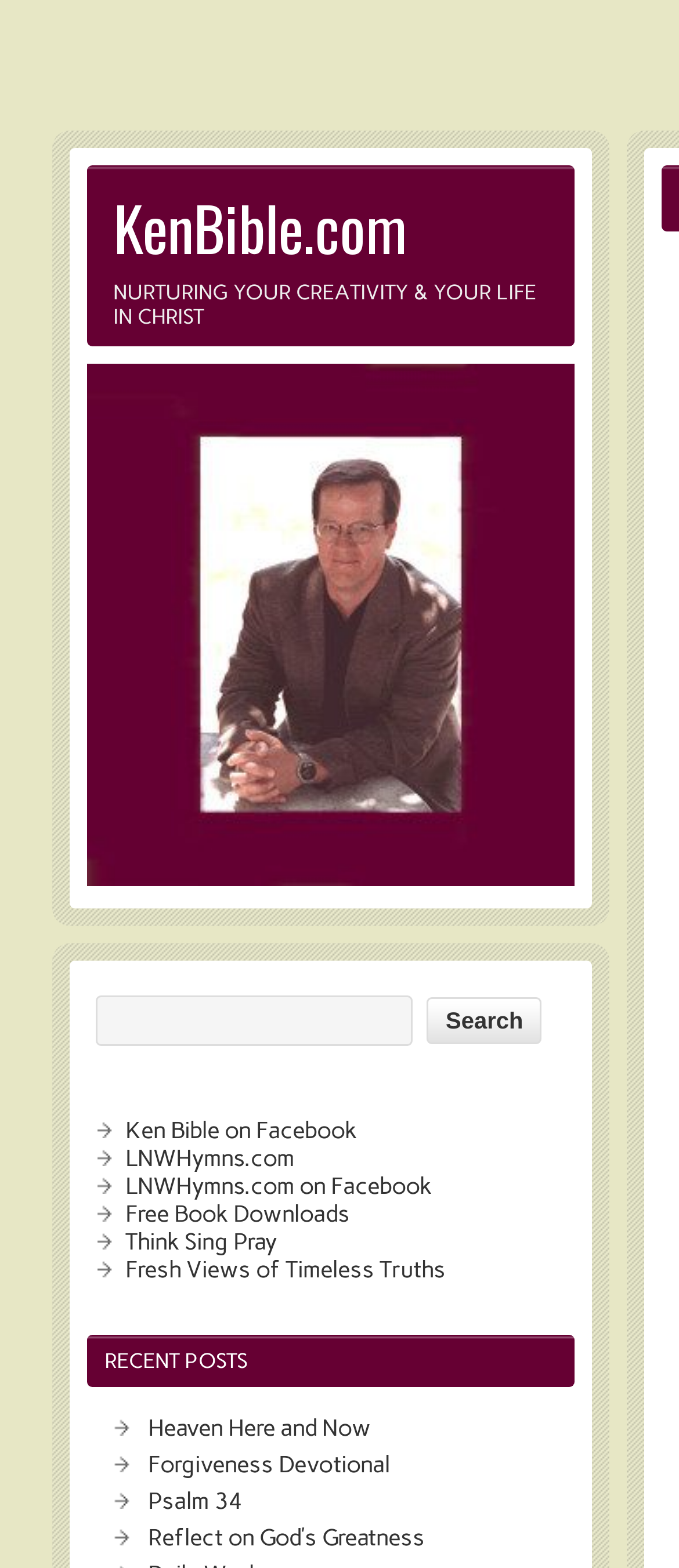Determine the bounding box coordinates for the area you should click to complete the following instruction: "Download a free book".

[0.185, 0.765, 0.515, 0.782]